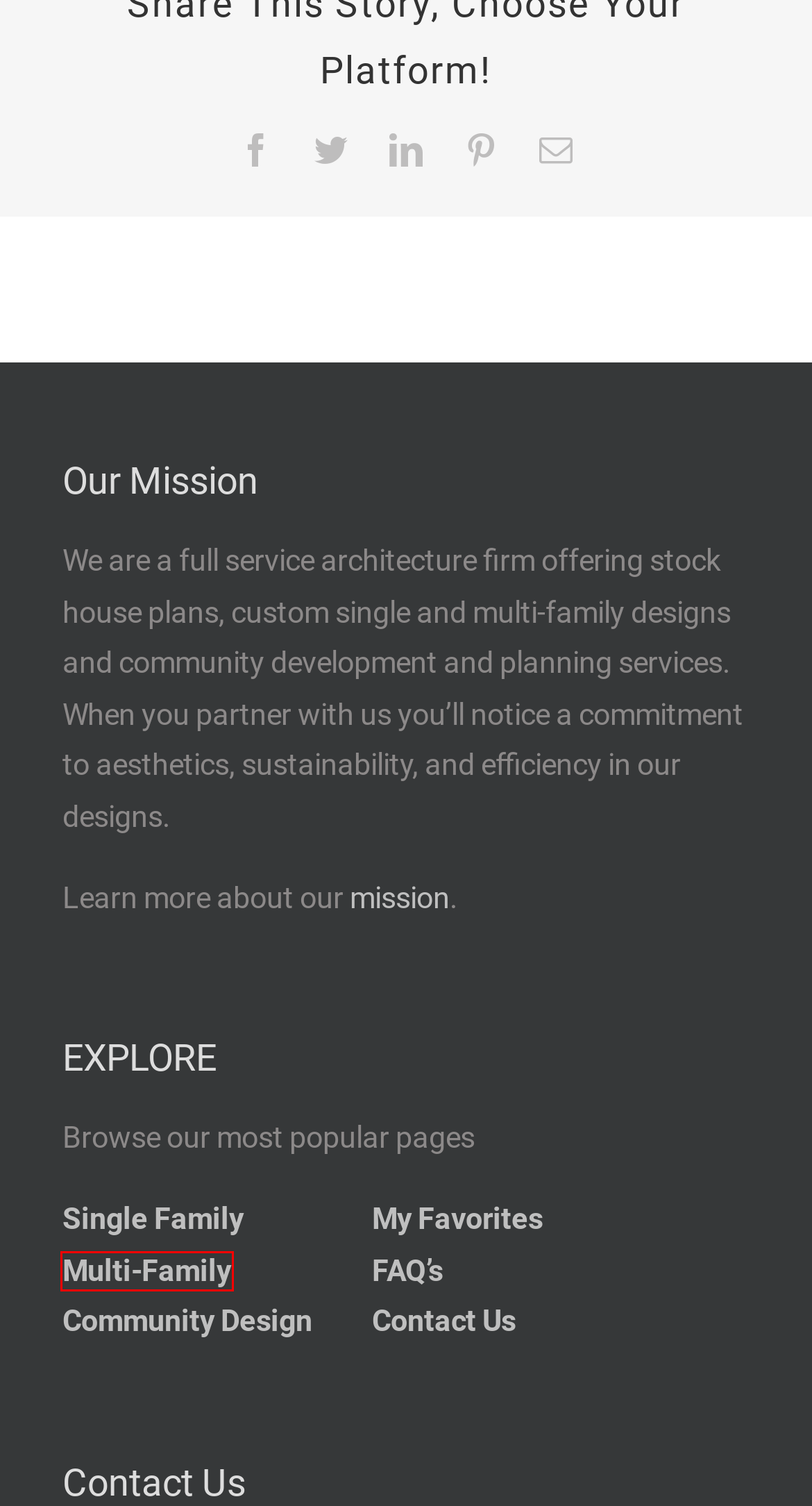Provided is a screenshot of a webpage with a red bounding box around an element. Select the most accurate webpage description for the page that appears after clicking the highlighted element. Here are the candidates:
A. About Us – Tightlines Designs
B. Careers – Tightlines Designs
C. Favorites – Tightlines Designs
D. Community Design – Tightlines Designs
E. Multi-Family – Tightlines Designs
F. Frequently Asked Questions – Tightlines Designs
G. Contact Us – Tightlines Designs
H. Single Family – Tightlines Designs

E